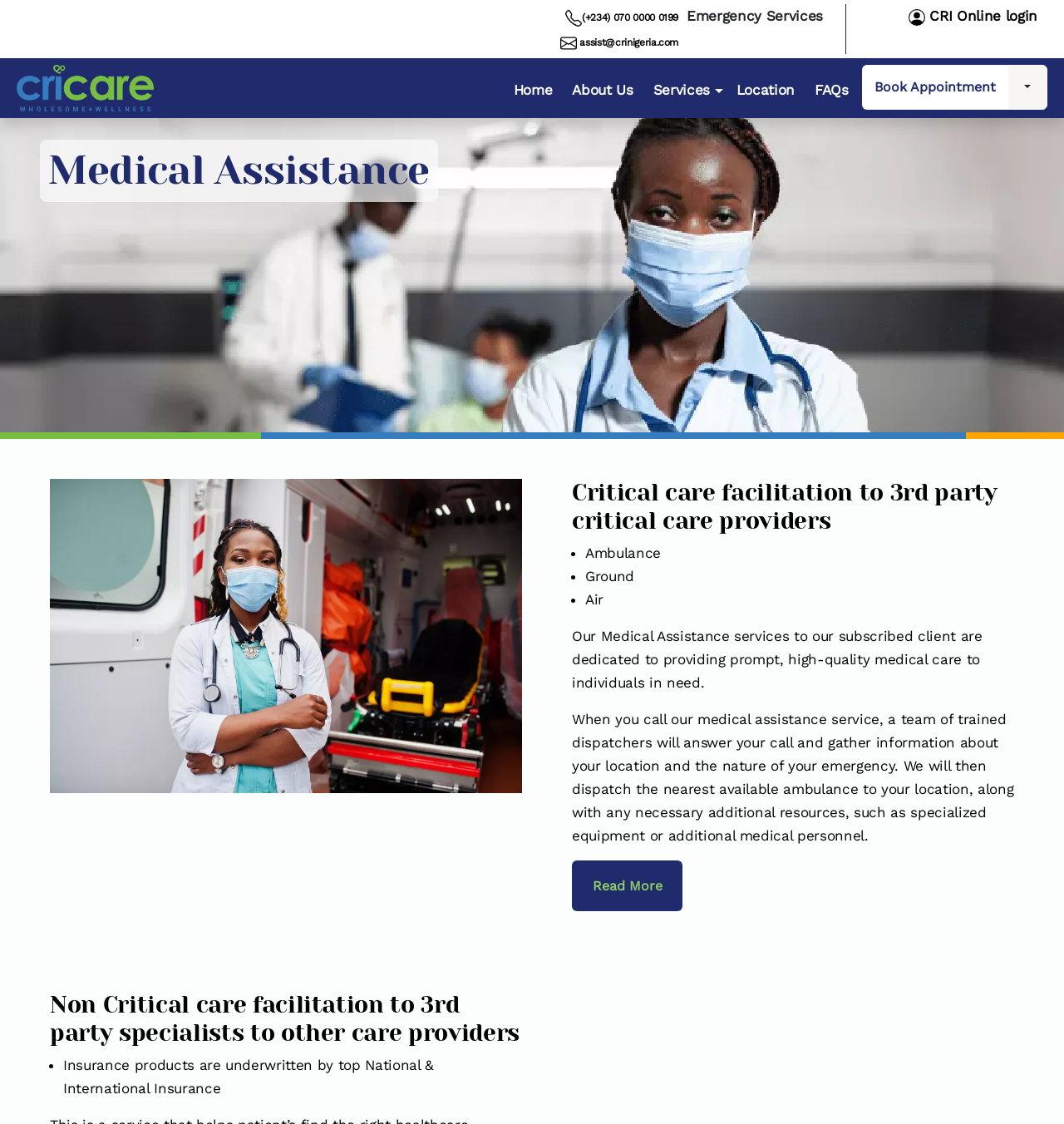Please find the bounding box for the UI component described as follows: "Toggle Dropdown".

[0.947, 0.058, 0.984, 0.098]